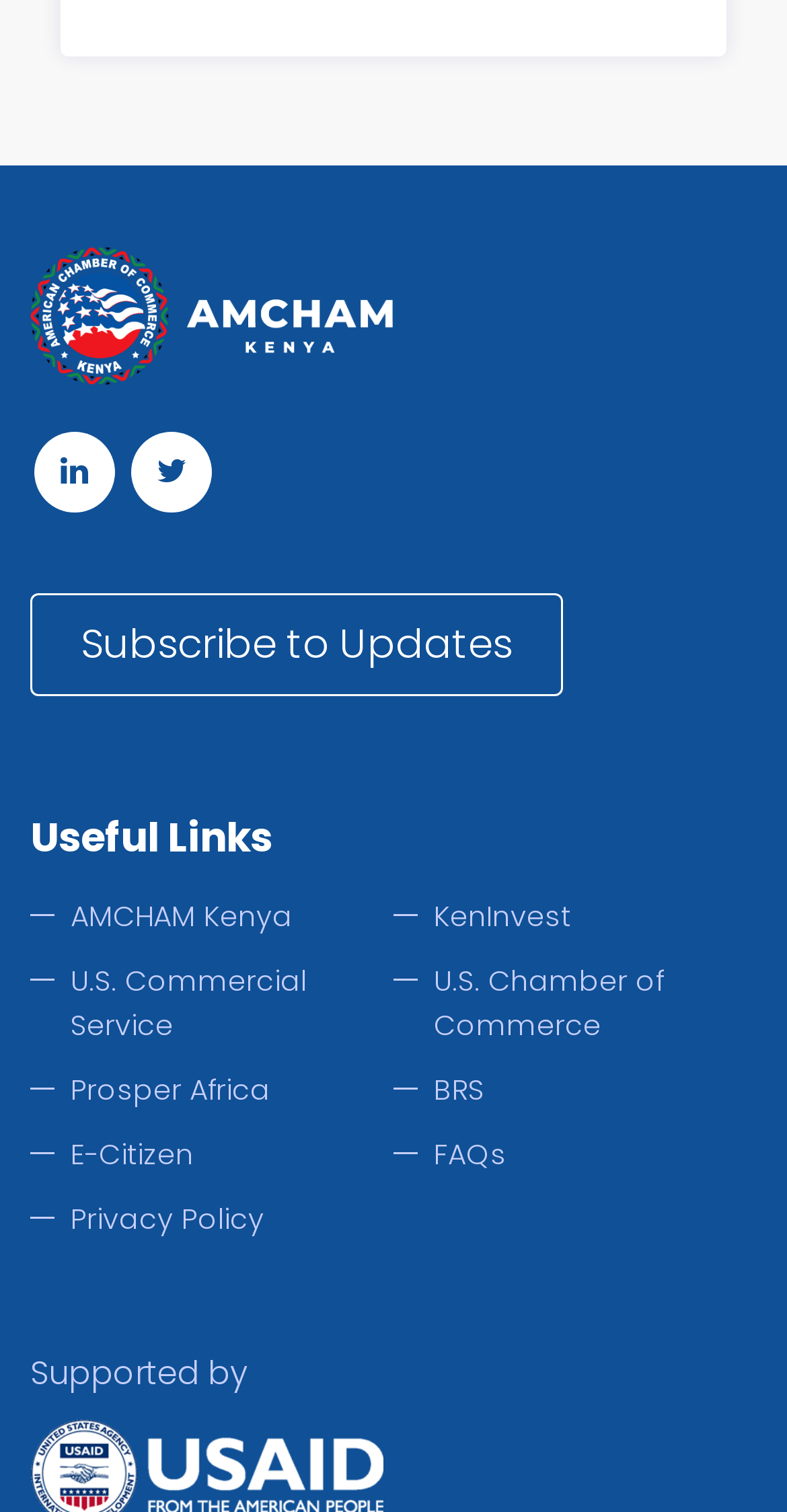Please identify the bounding box coordinates of the element that needs to be clicked to perform the following instruction: "View Privacy Policy".

[0.09, 0.793, 0.336, 0.82]